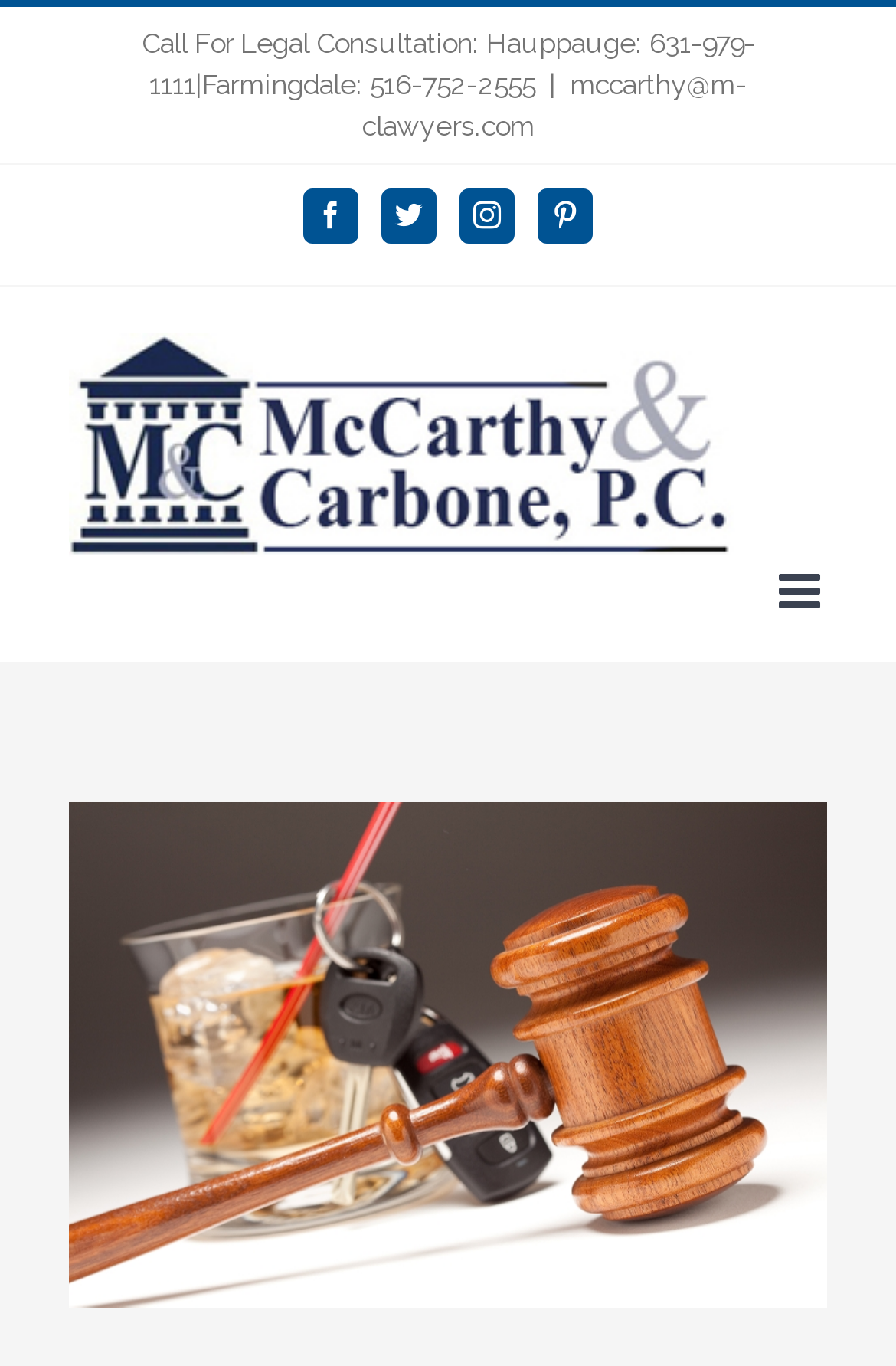Find the bounding box coordinates of the clickable element required to execute the following instruction: "Toggle mobile menu". Provide the coordinates as four float numbers between 0 and 1, i.e., [left, top, right, bottom].

[0.869, 0.416, 0.923, 0.452]